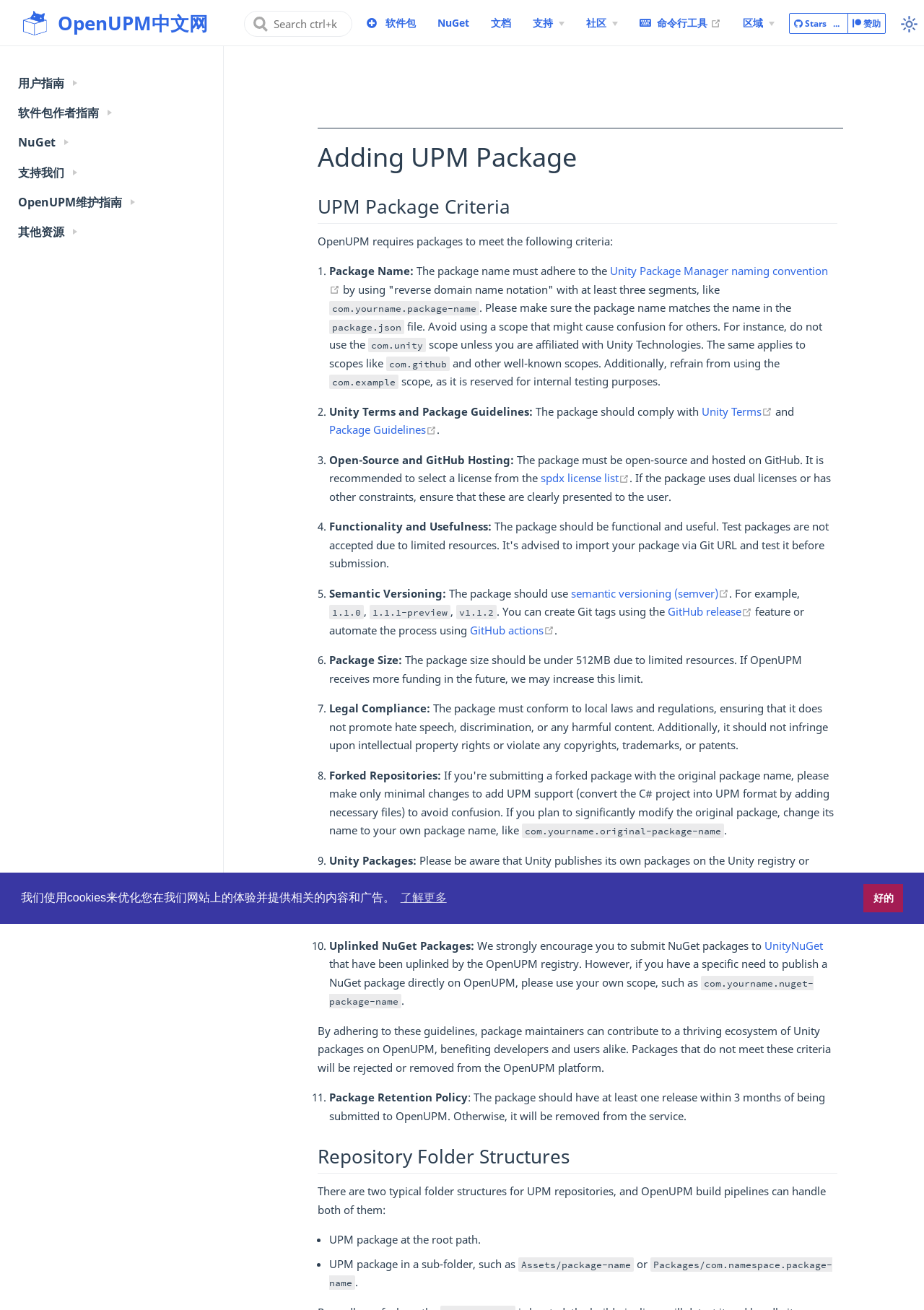Respond with a single word or phrase:
What is the recommended license for UPM packages?

SPDX license